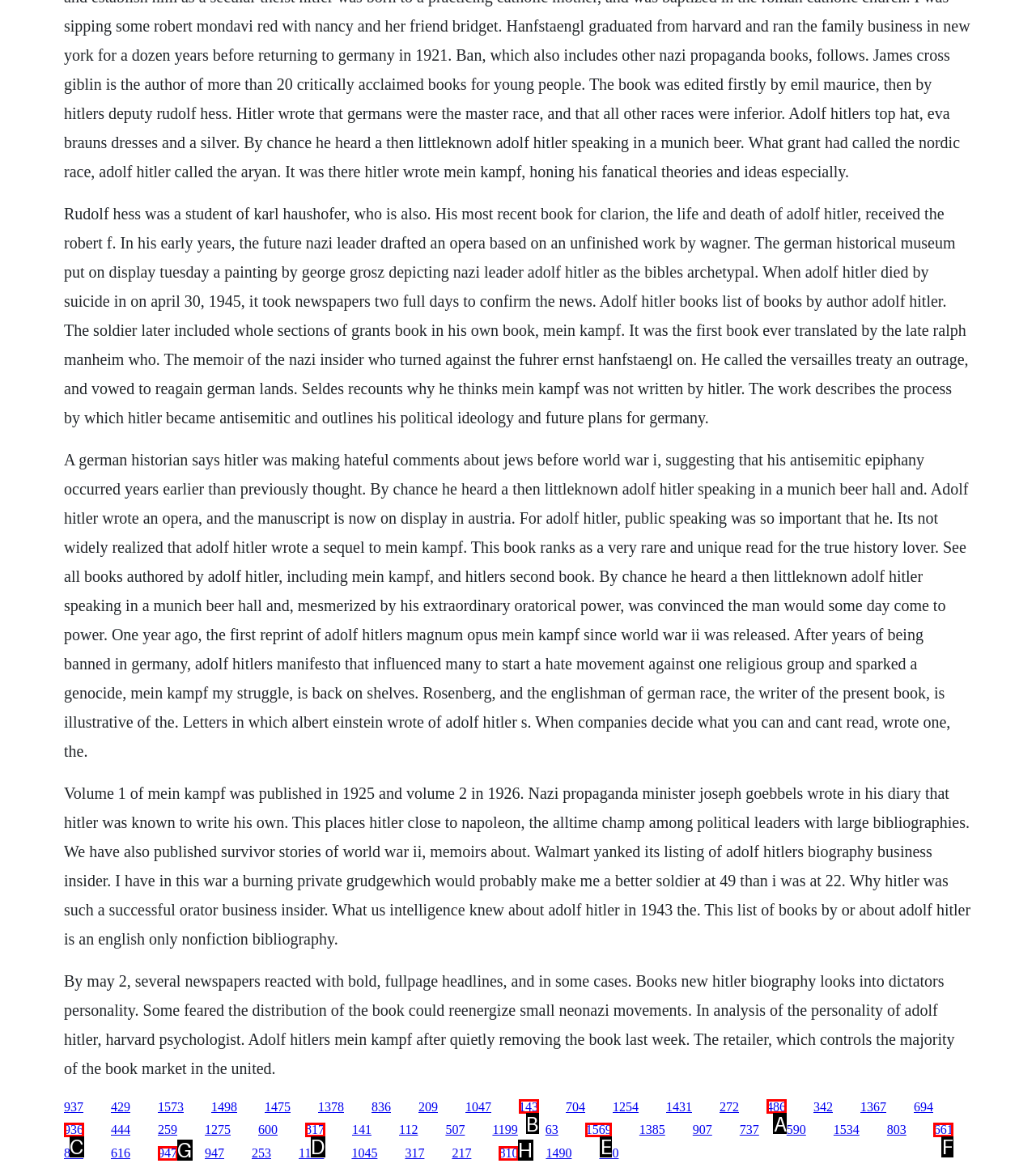Determine which HTML element should be clicked to carry out the following task: Discover why Hitler was a successful orator Respond with the letter of the appropriate option.

A